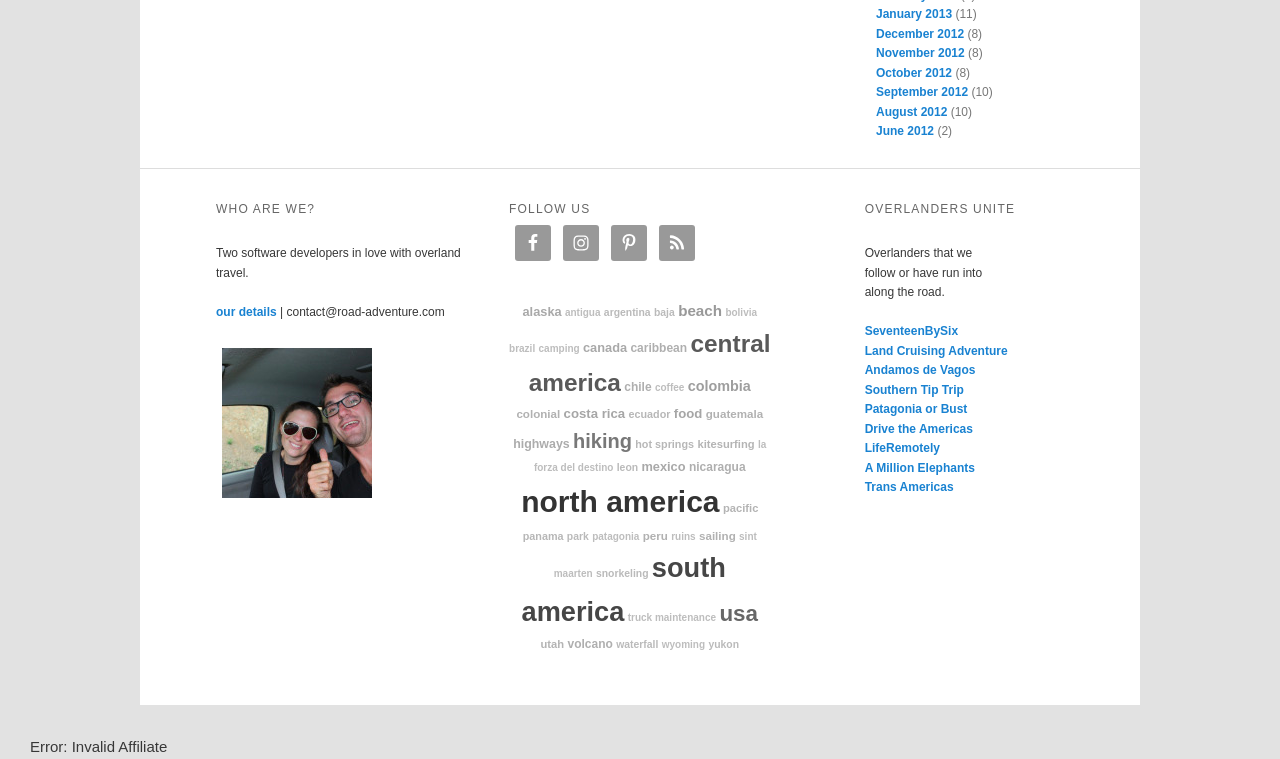What is the topic of the link 'la forza del destino'?
Please use the image to provide an in-depth answer to the question.

The link 'la forza del destino' does not provide any information about its topic, but it seems to be related to travel or adventure based on the context of the website.